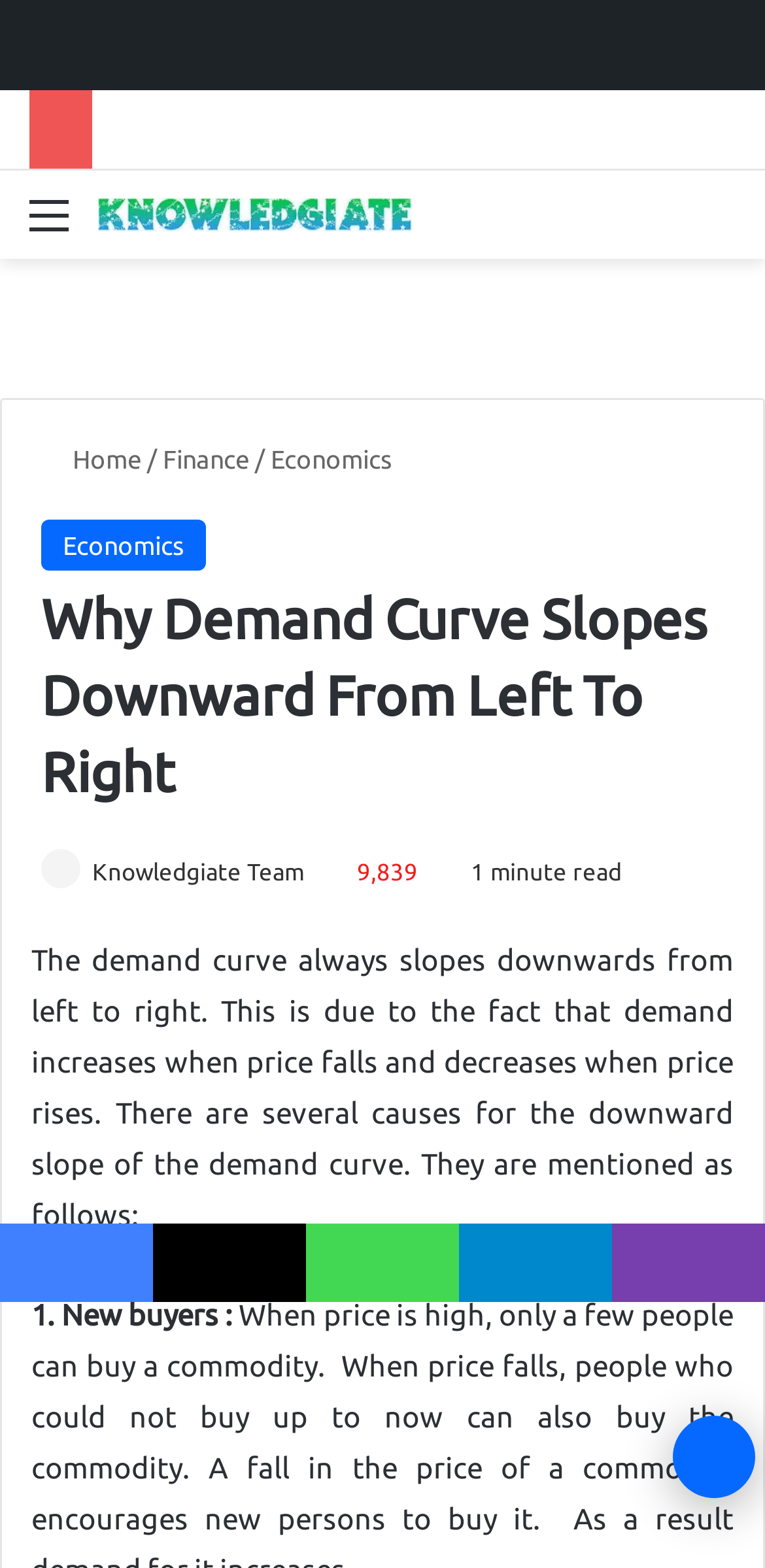Locate the bounding box coordinates of the UI element described by: "X". The bounding box coordinates should consist of four float numbers between 0 and 1, i.e., [left, top, right, bottom].

[0.2, 0.78, 0.4, 0.83]